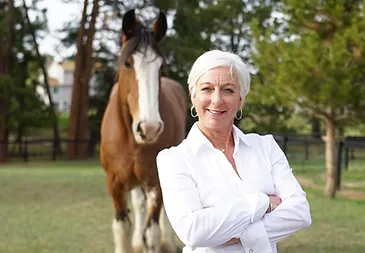Please provide a brief answer to the following inquiry using a single word or phrase:
What is the setting of the image?

Park-like setting